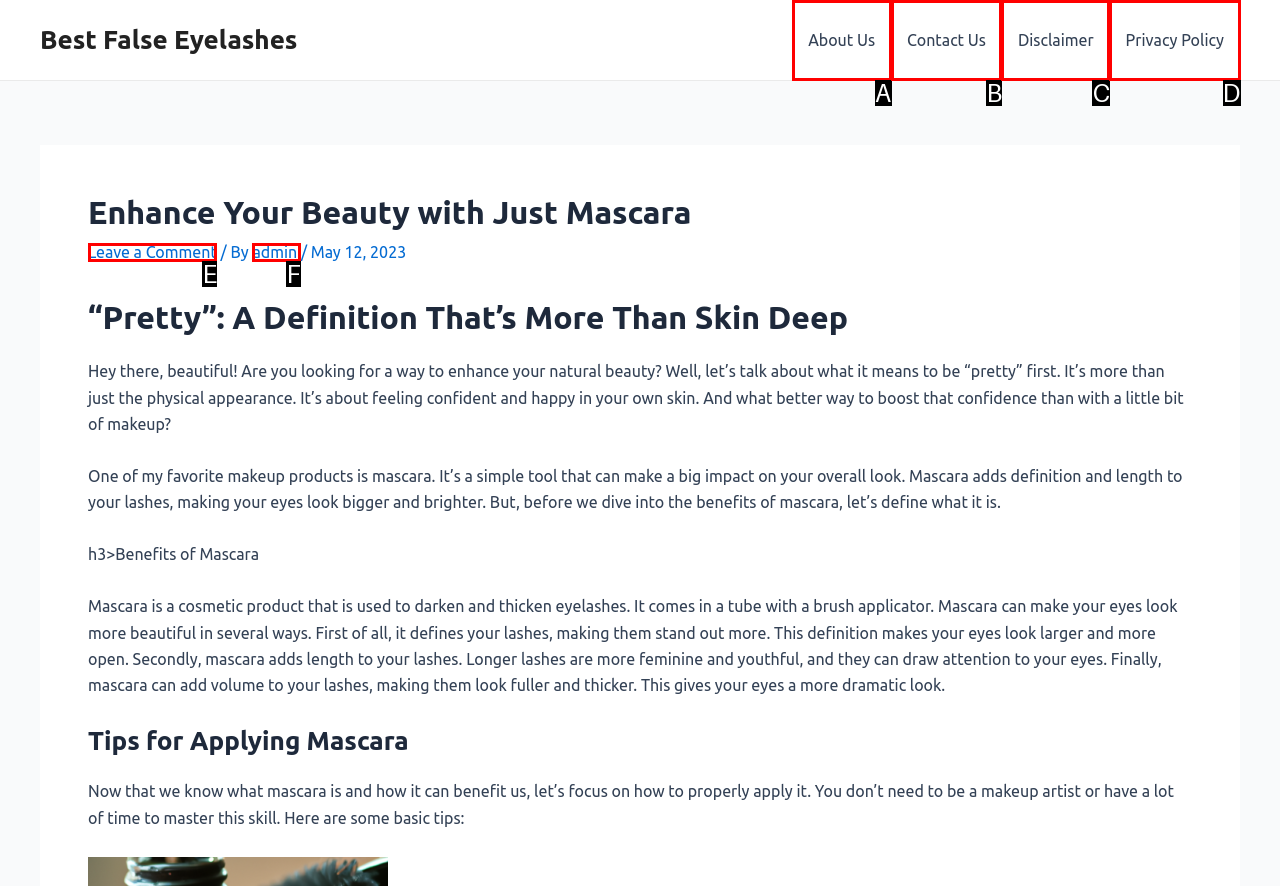Match the description: Disclaimer to one of the options shown. Reply with the letter of the best match.

C